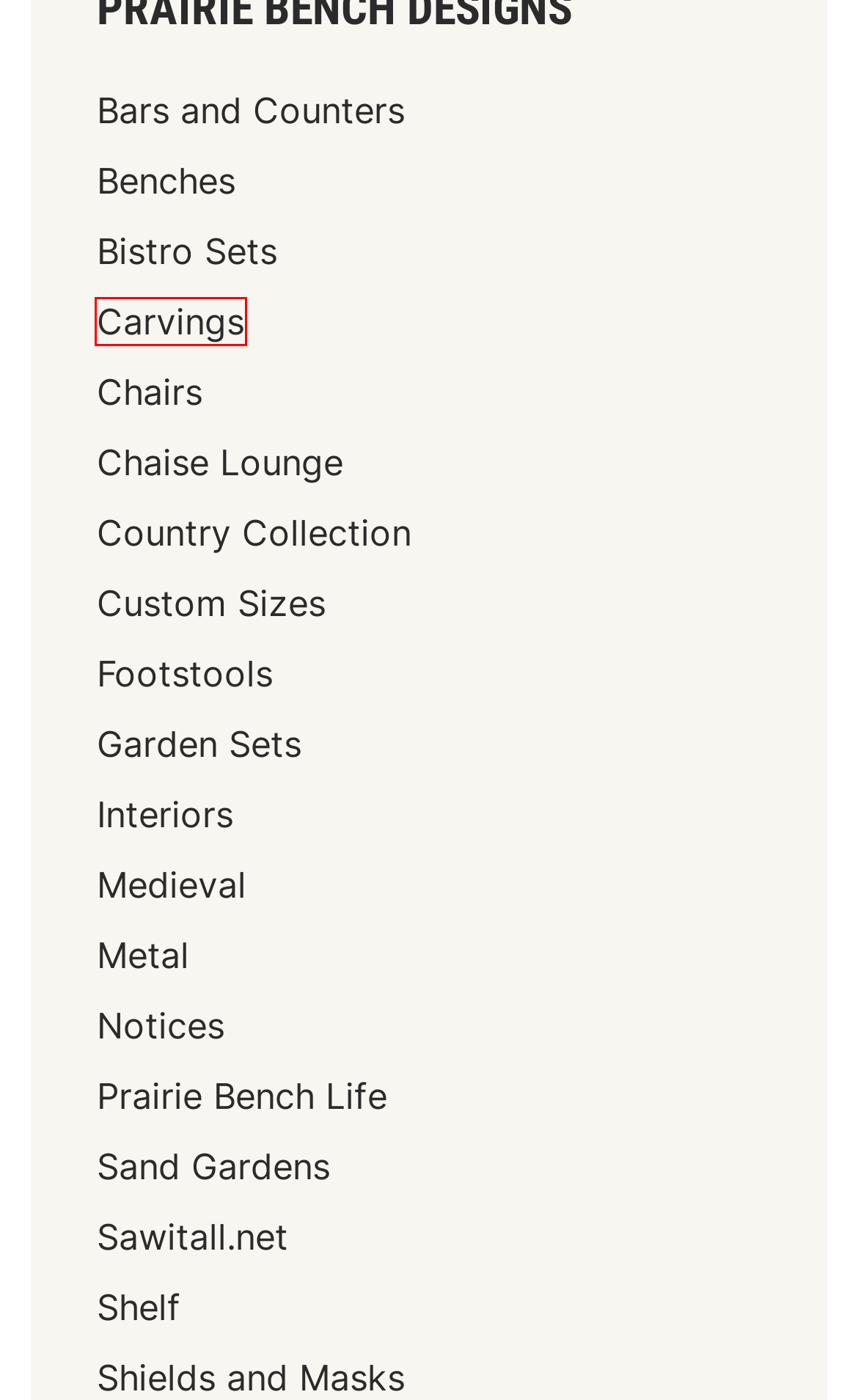Analyze the webpage screenshot with a red bounding box highlighting a UI element. Select the description that best matches the new webpage after clicking the highlighted element. Here are the options:
A. cedar – PRAIRIE BENCH
B. Shields and Masks – PRAIRIE BENCH
C. Carvings – PRAIRIE BENCH
D. Prairie Bench – PRAIRIE BENCH
E. Trunks and Arch Tops – PRAIRIE BENCH
F. rough cut – PRAIRIE BENCH
G. Notices – PRAIRIE BENCH
H. Footstools – PRAIRIE BENCH

C